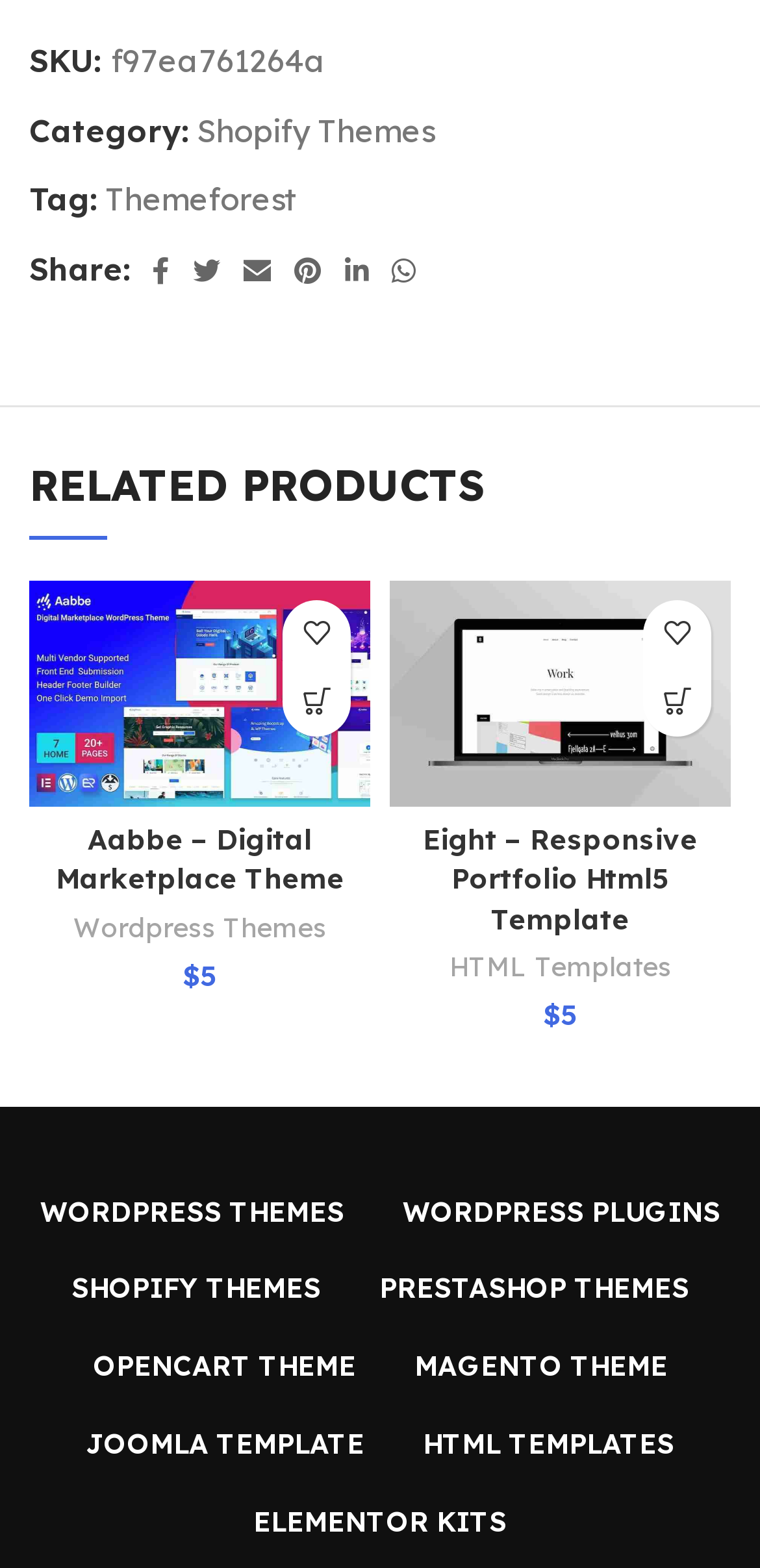Provide the bounding box coordinates for the specified HTML element described in this description: "parent_node: Share: aria-label="WhatsApp social link"". The coordinates should be four float numbers ranging from 0 to 1, in the format [left, top, right, bottom].

[0.5, 0.156, 0.562, 0.189]